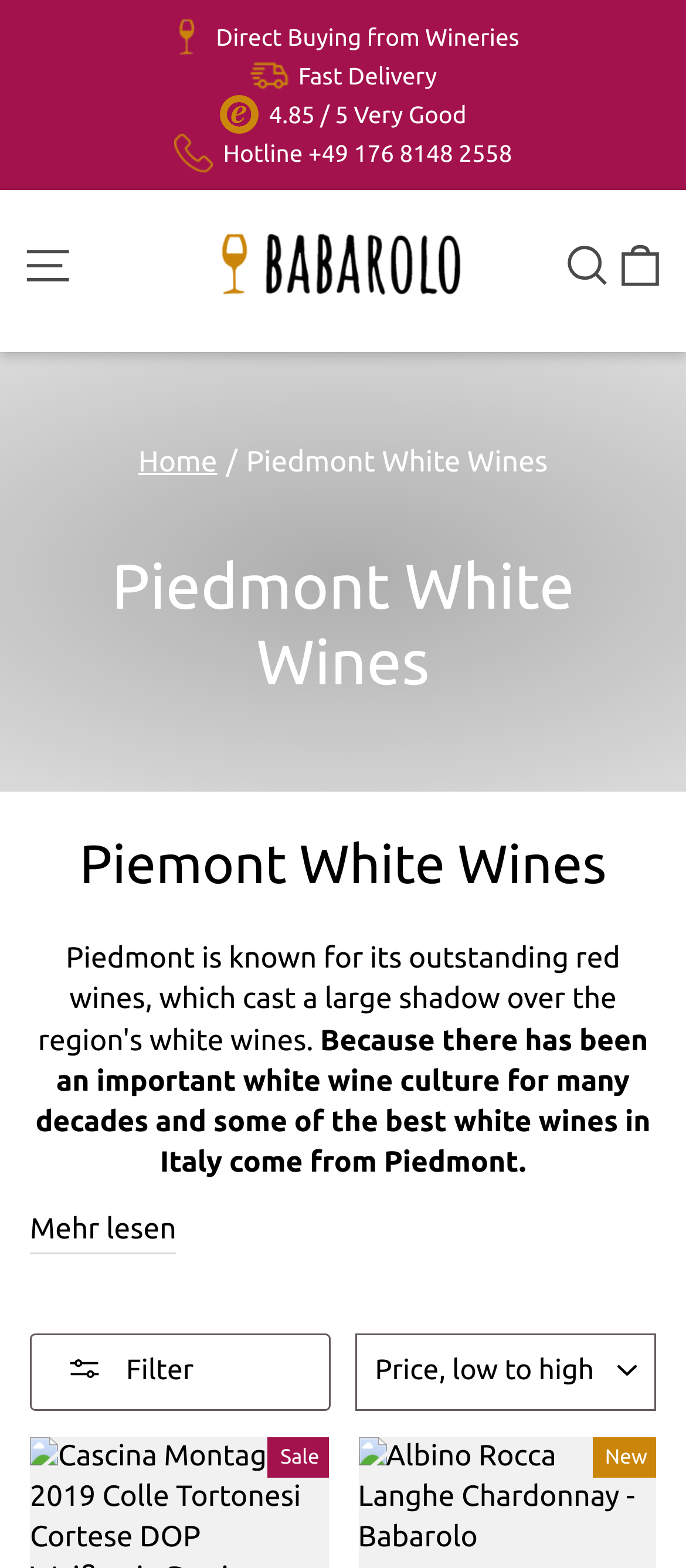Determine the bounding box coordinates of the UI element described by: "Piedmont White Wines".

[0.359, 0.285, 0.798, 0.305]